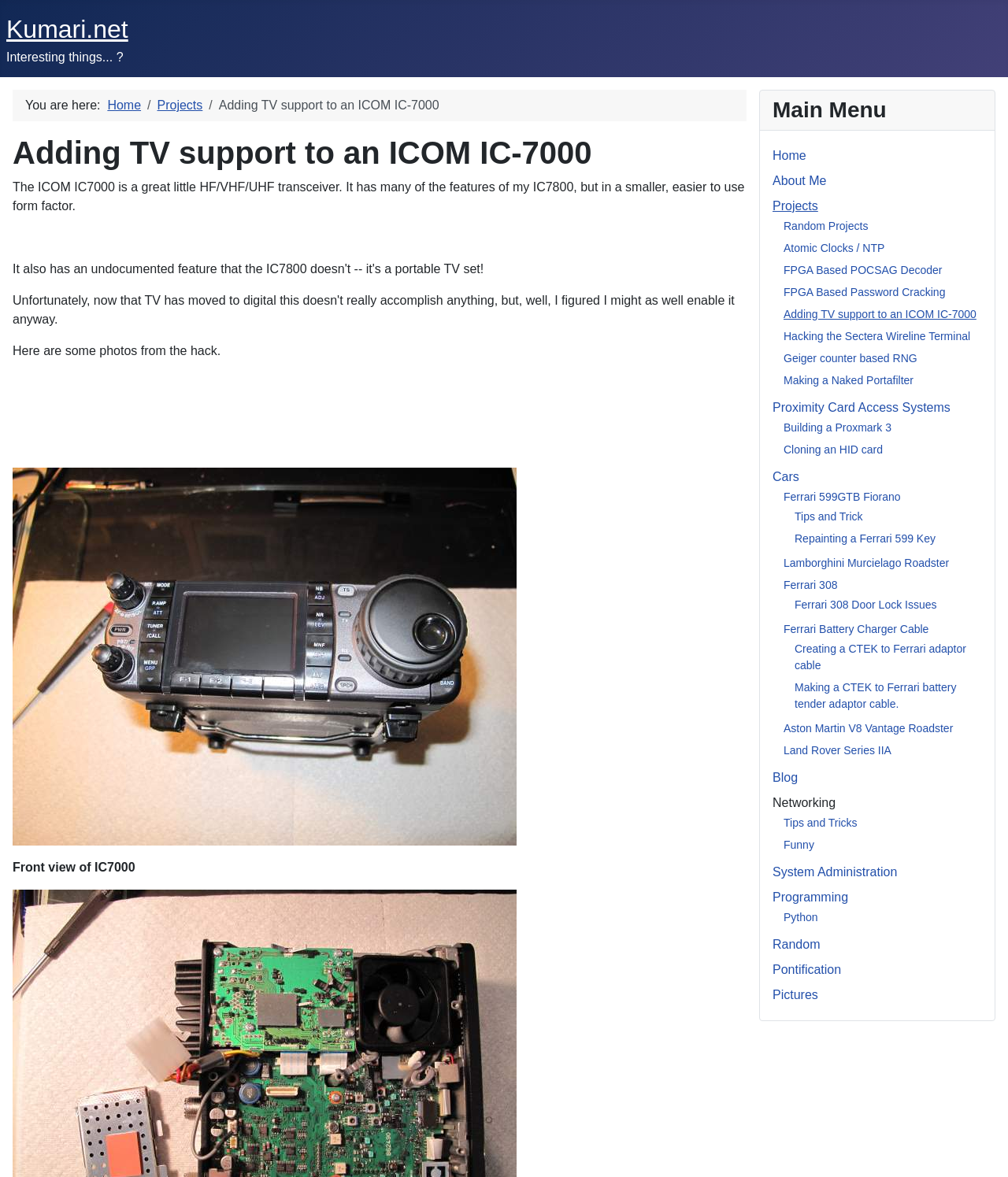Determine the bounding box coordinates of the section I need to click to execute the following instruction: "Click on 'Shrimp' link". Provide the coordinates as four float numbers between 0 and 1, i.e., [left, top, right, bottom].

None